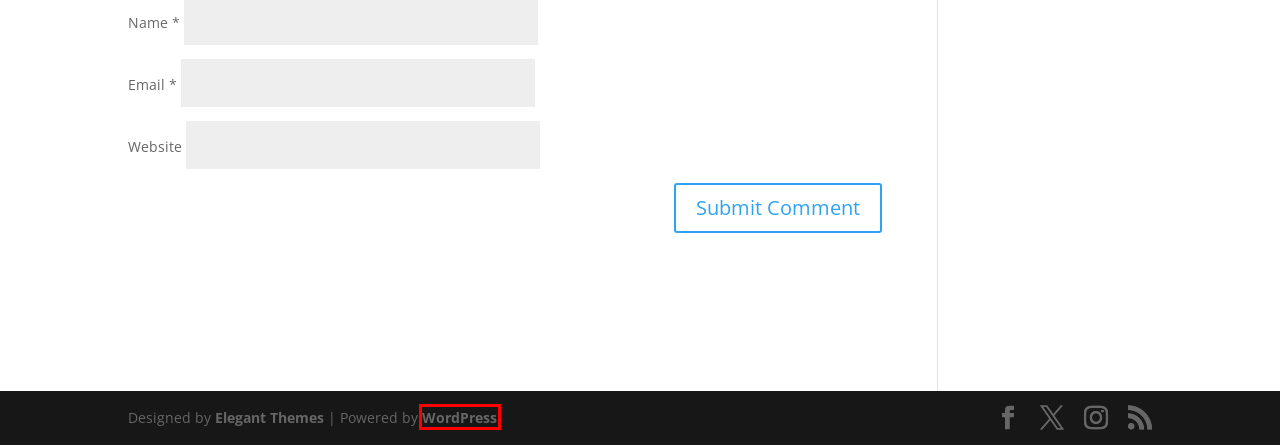Look at the screenshot of the webpage and find the element within the red bounding box. Choose the webpage description that best fits the new webpage that will appear after clicking the element. Here are the candidates:
A. Getting in the Mood to Write - Professor Voltage
B. Conventions Archives - Professor Voltage
C. Professor Voltage
D. Blog Tool, Publishing Platform, and CMS – WordPress.org
E. The Most Popular WordPress Themes In The World
F. Other books by Professor Voltage - Professor Voltage
G. About - Professor Voltage
H. Writing Archives - Professor Voltage

D